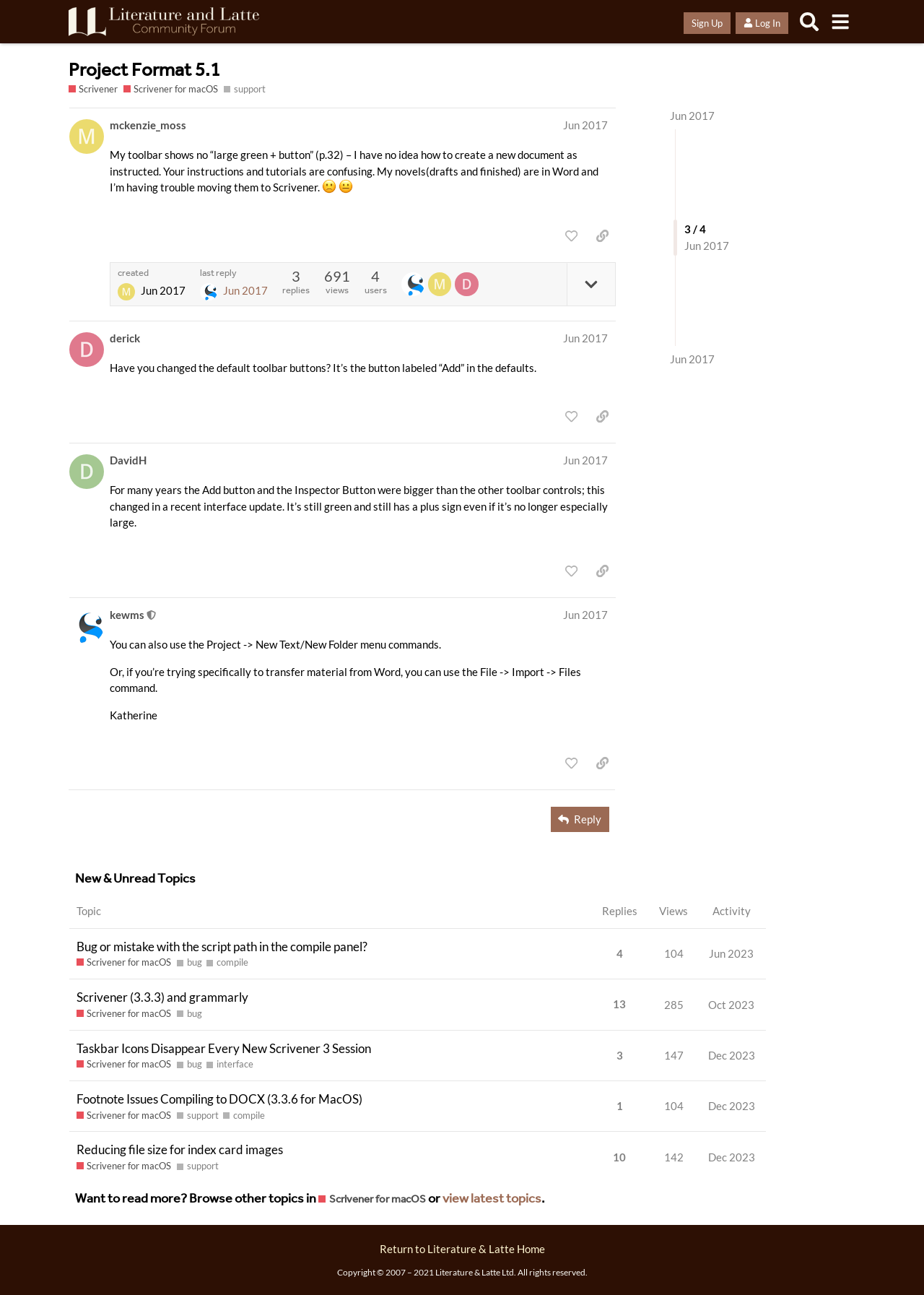Please identify the bounding box coordinates of the clickable element to fulfill the following instruction: "Reply". The coordinates should be four float numbers between 0 and 1, i.e., [left, top, right, bottom].

[0.596, 0.623, 0.659, 0.642]